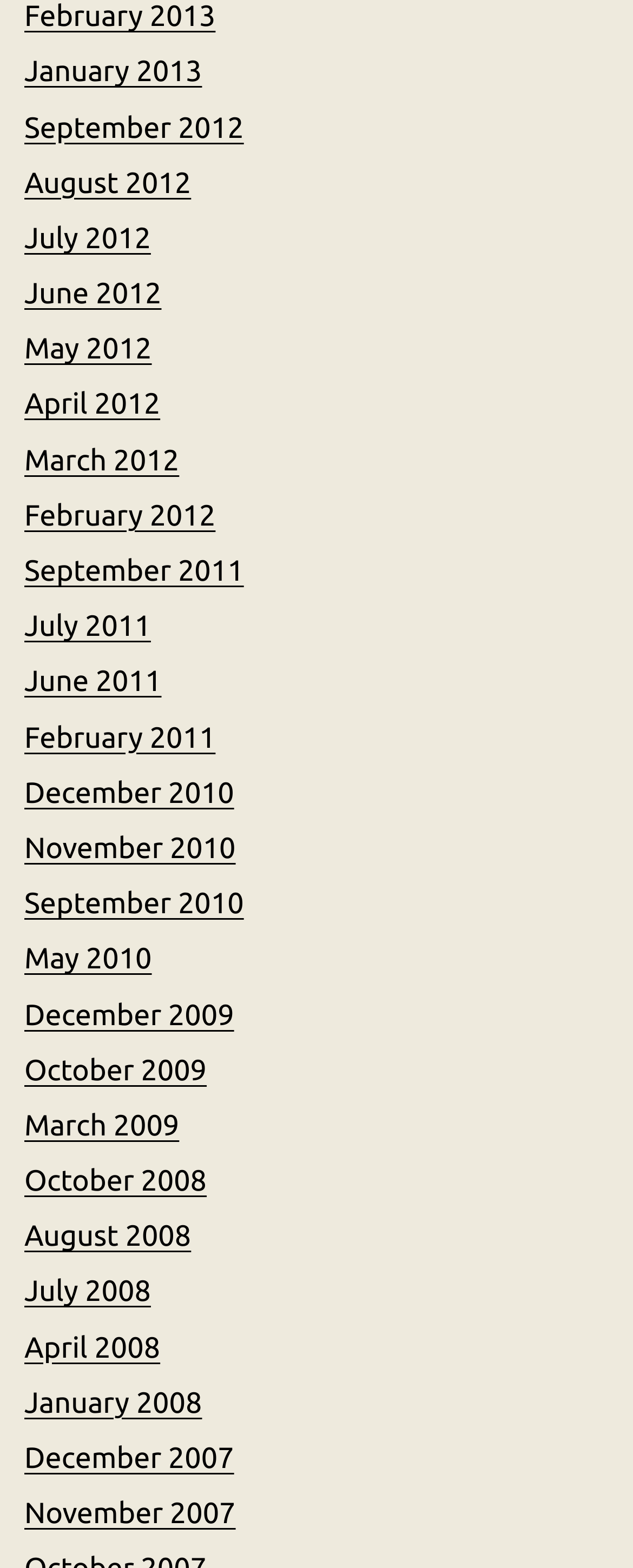Please identify the bounding box coordinates of the clickable area that will fulfill the following instruction: "view July 2012". The coordinates should be in the format of four float numbers between 0 and 1, i.e., [left, top, right, bottom].

[0.038, 0.142, 0.238, 0.162]